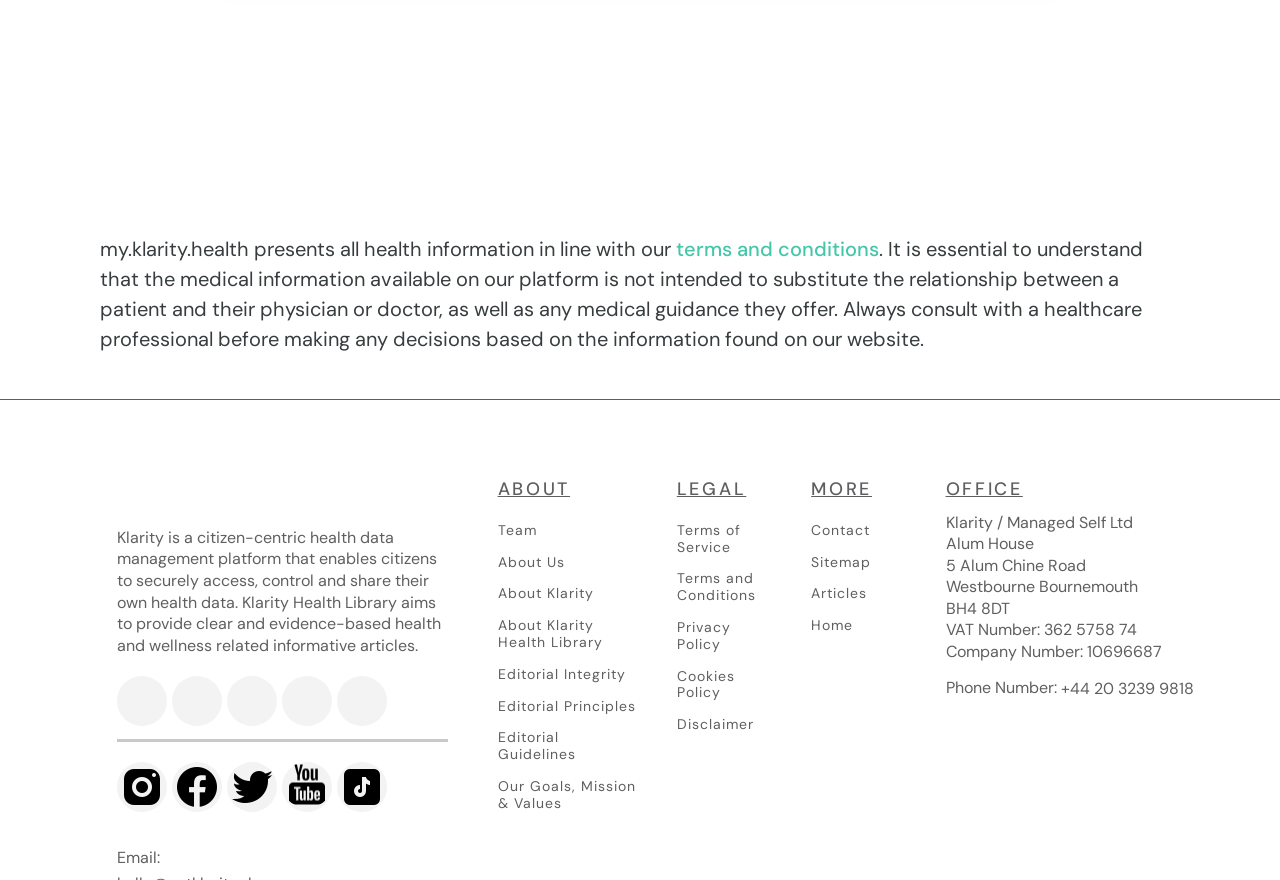Locate the bounding box coordinates of the clickable element to fulfill the following instruction: "Click on the 'Terms and Conditions' link". Provide the coordinates as four float numbers between 0 and 1 in the format [left, top, right, bottom].

[0.528, 0.268, 0.687, 0.298]